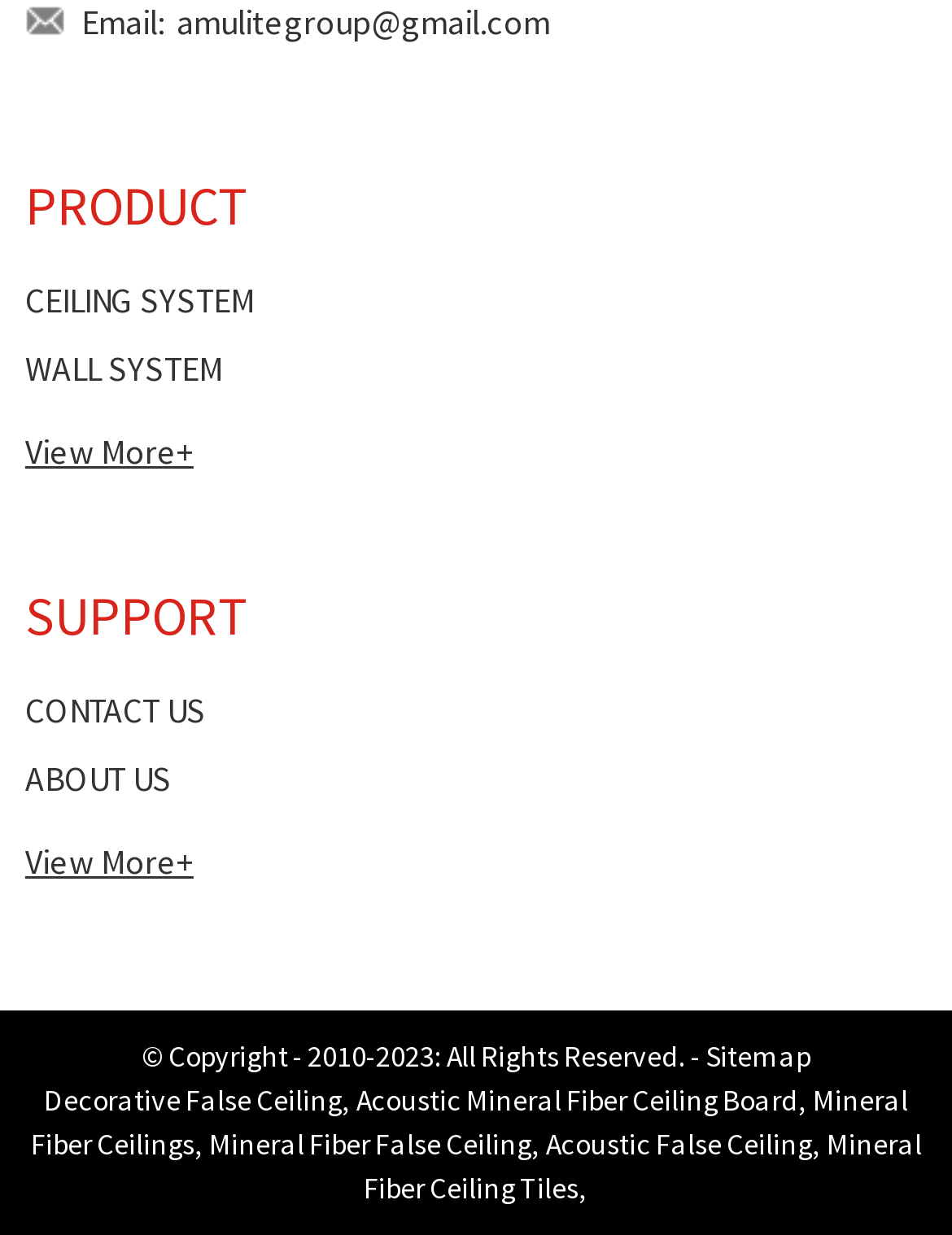Use a single word or phrase to respond to the question:
How many 'View More+' links are there?

2